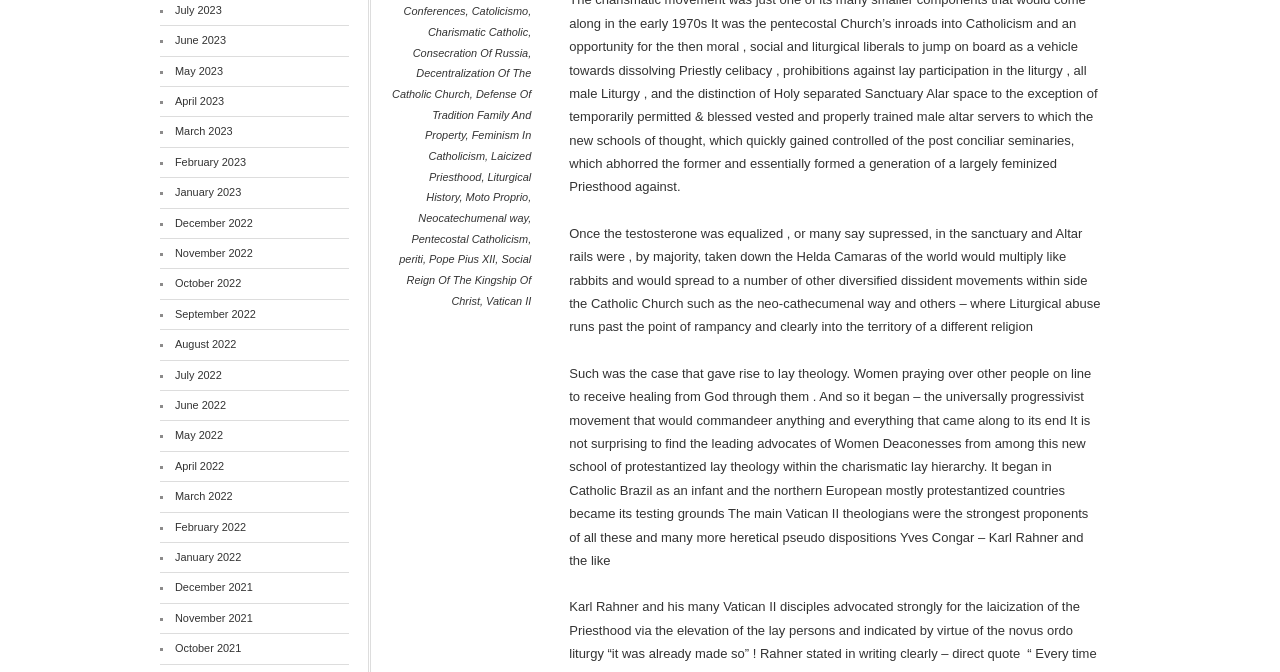Identify the bounding box coordinates for the UI element described as follows: Catolicismo. Use the format (top-left x, top-left y, bottom-right x, bottom-right y) and ensure all values are floating point numbers between 0 and 1.

[0.368, 0.008, 0.413, 0.026]